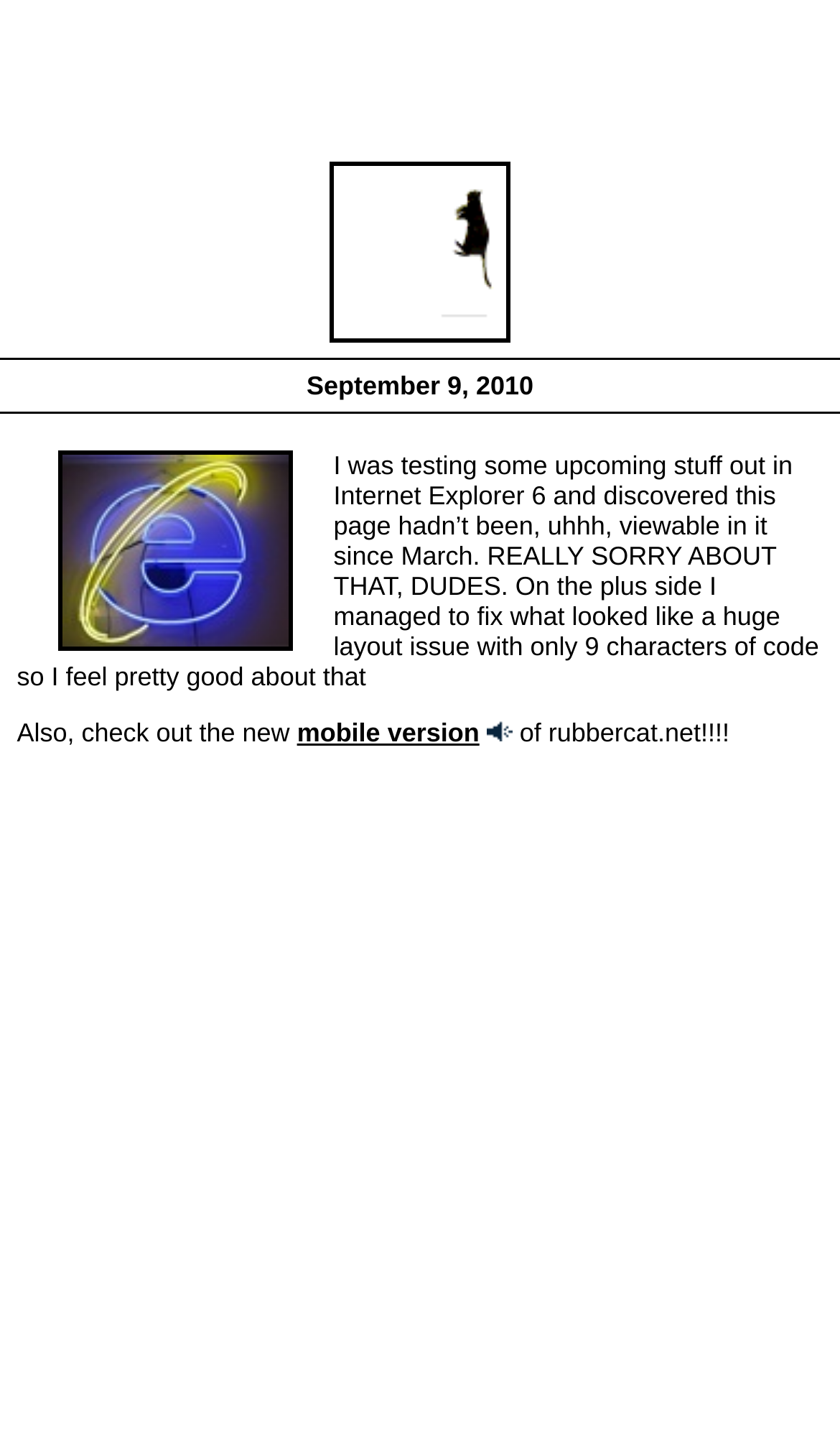Explain in detail what you observe on this webpage.

The webpage appears to be a personal blog or website with a humorous tone. At the top, there is a link to "rubber cat" accompanied by an image of a rubber cat, positioned slightly above the center of the page. Below this, there is a link to a specific date, "September 9, 2010", which suggests that the webpage may be a blog post or article.

To the left of the center, there is an image of an internet explorer neon sign, which adds to the playful tone of the webpage. Next to this image, there is a block of text that explains the author's experience with testing the webpage on Internet Explorer 6 and discovering a layout issue, which they were able to fix with minimal code changes. The text also apologizes to readers for the inconvenience.

Below this text, there is another section that starts with the phrase "Also, check out the new" followed by a link to a "mobile version" of the website, accompanied by a small image of a sound icon. The text then continues with the phrase "of rubbercat.net!!!!", which suggests that the webpage is promoting or announcing a new mobile version of the website. Overall, the webpage has a casual and humorous tone, with a focus on sharing the author's experience and promoting their website.